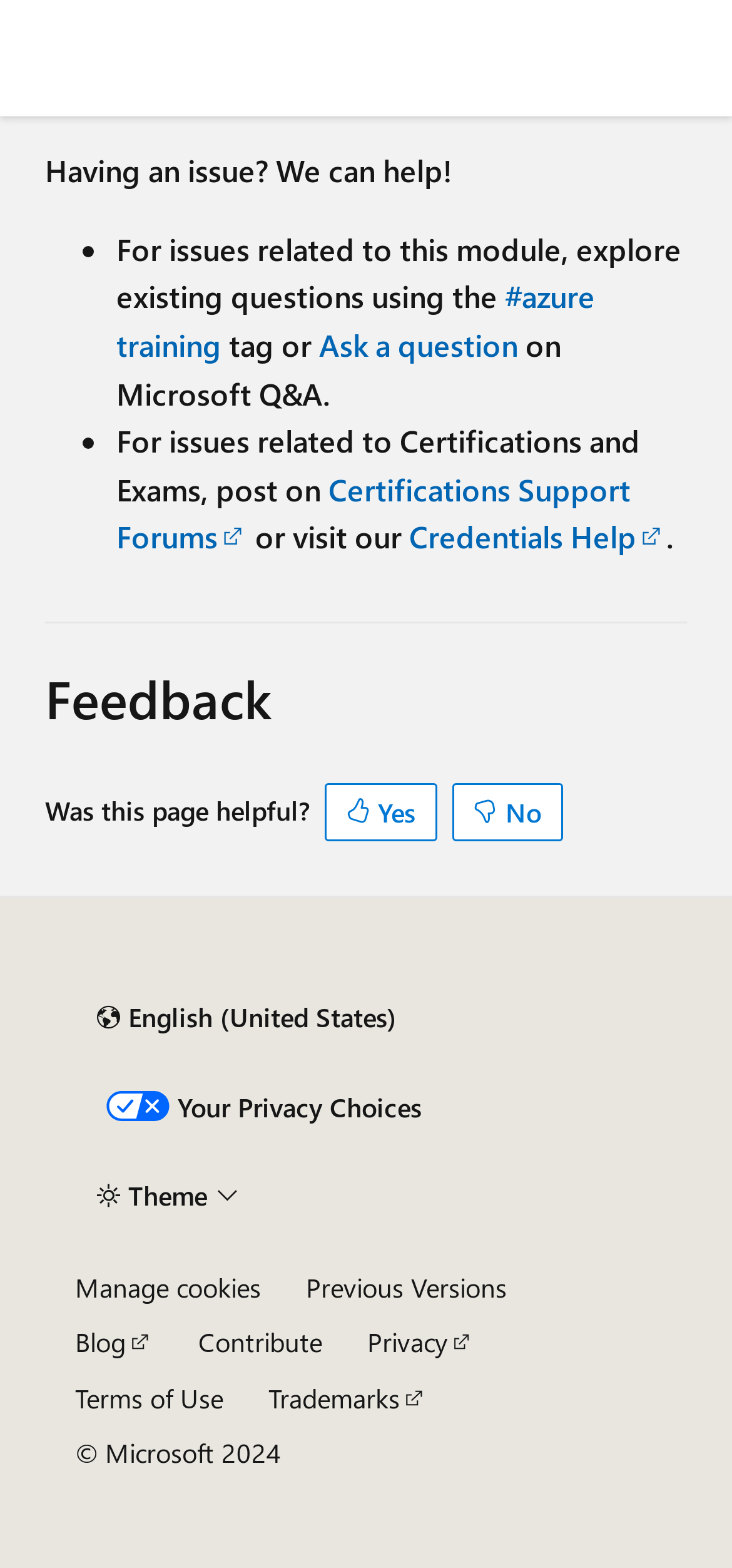Please indicate the bounding box coordinates of the element's region to be clicked to achieve the instruction: "Ask a question". Provide the coordinates as four float numbers between 0 and 1, i.e., [left, top, right, bottom].

[0.436, 0.207, 0.708, 0.232]